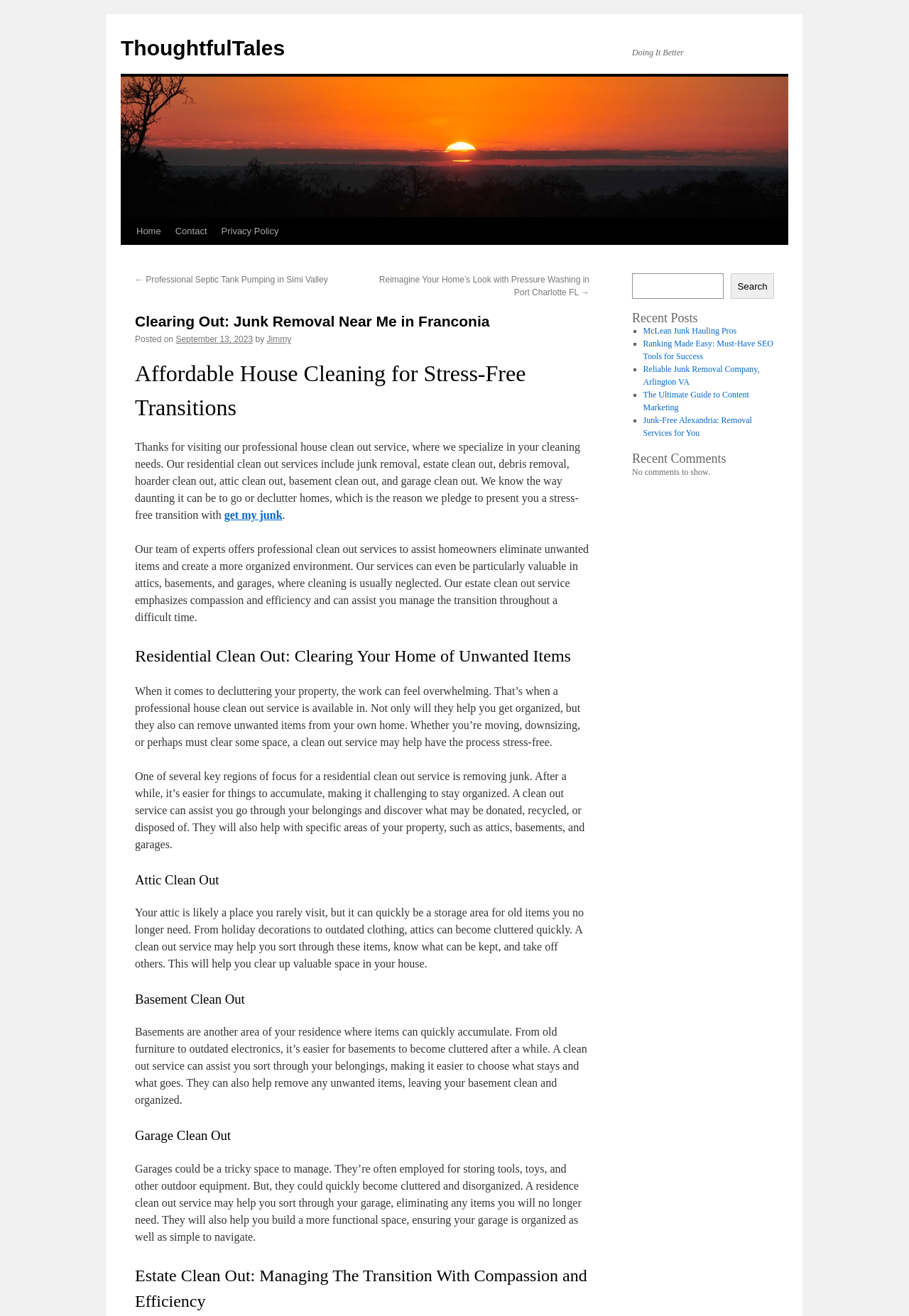Select the bounding box coordinates of the element I need to click to carry out the following instruction: "Visit the 'Contact' page".

[0.185, 0.166, 0.236, 0.186]